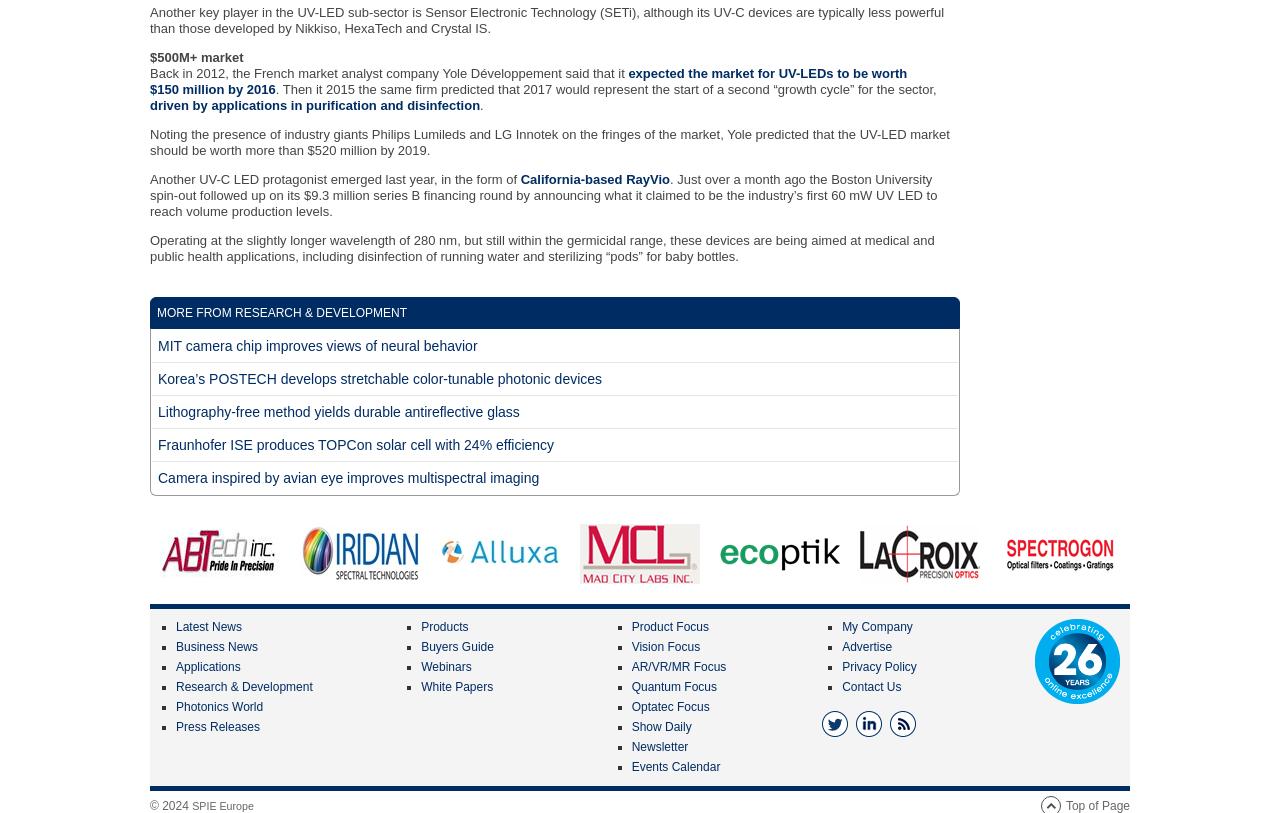Based on the element description parent_node: Name * name="author", identify the bounding box coordinates for the UI element. The coordinates should be in the format (top-left x, top-left y, bottom-right x, bottom-right y) and within the 0 to 1 range.

None